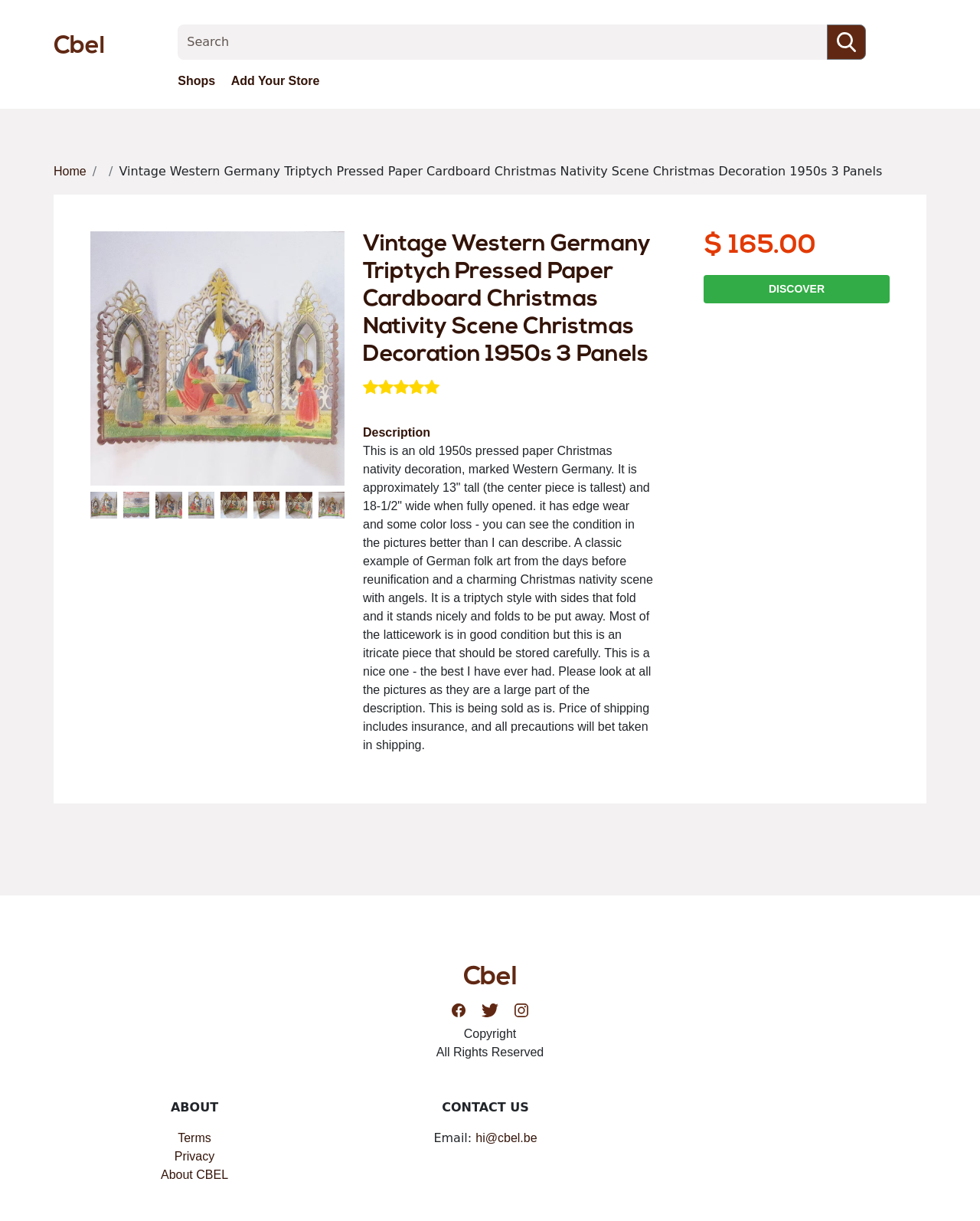Show the bounding box coordinates of the region that should be clicked to follow the instruction: "search for something."

[0.181, 0.02, 0.883, 0.049]